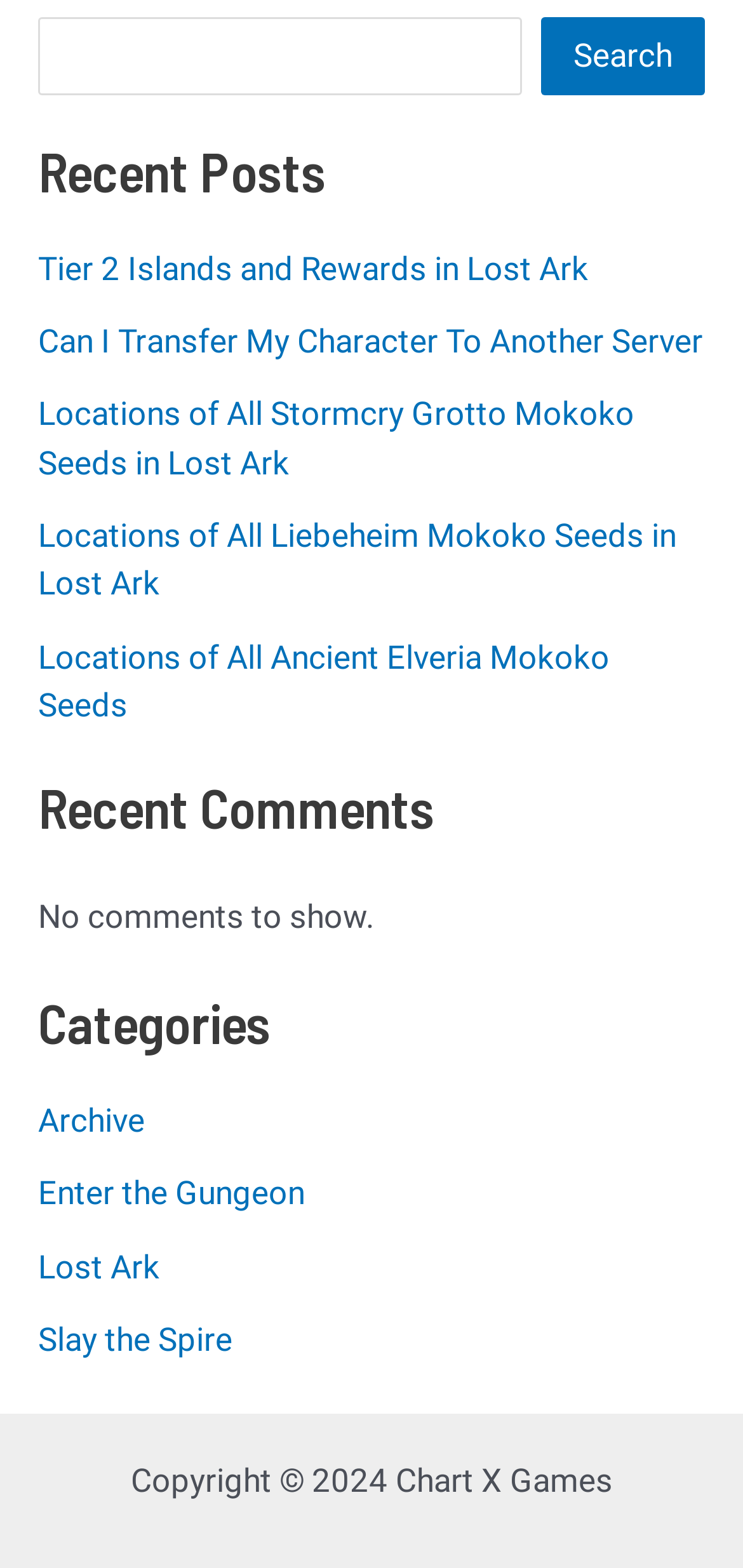Could you find the bounding box coordinates of the clickable area to complete this instruction: "Read the recent post about Tier 2 Islands and Rewards in Lost Ark"?

[0.051, 0.159, 0.792, 0.183]